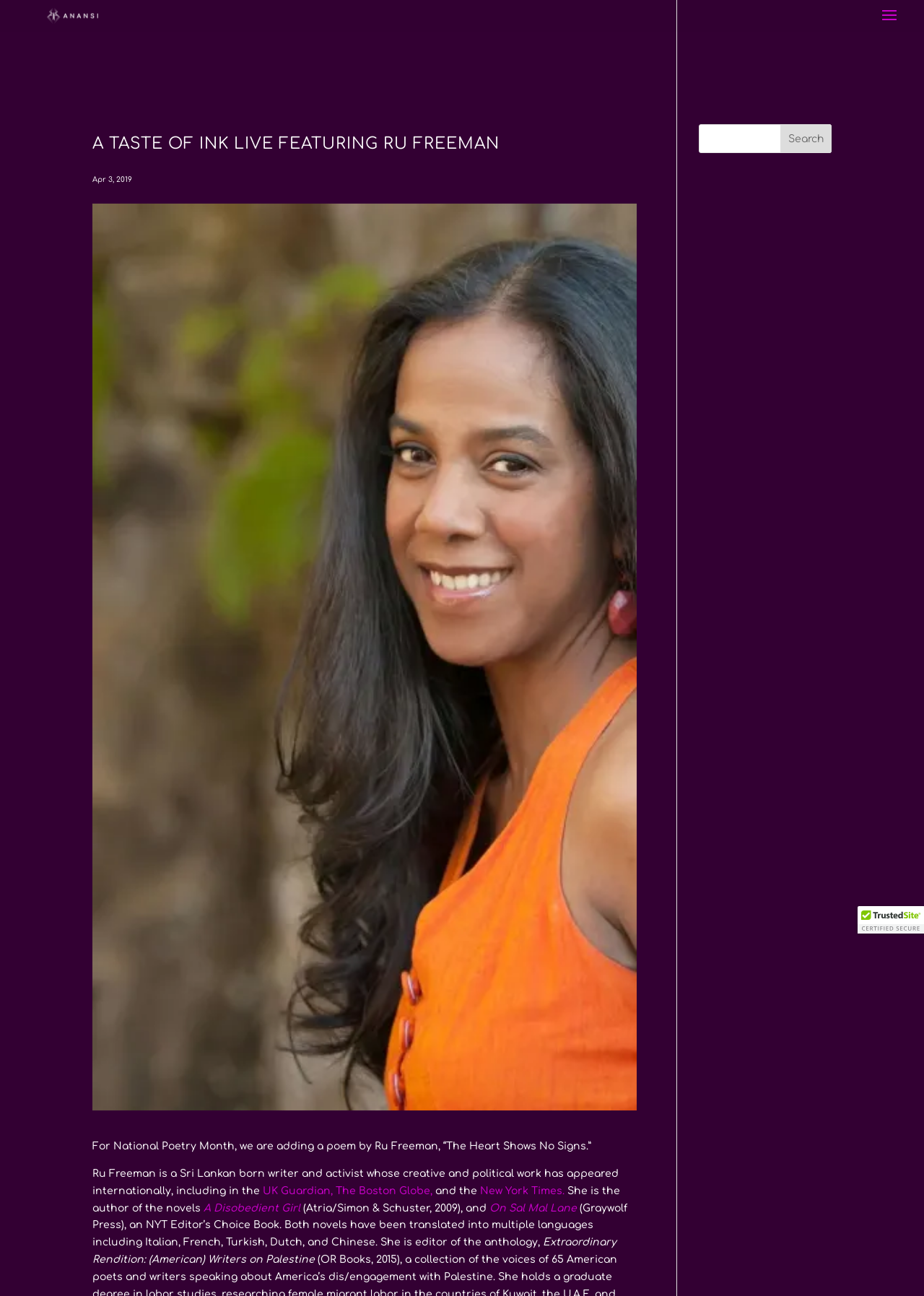Could you indicate the bounding box coordinates of the region to click in order to complete this instruction: "Click the ANANSI link".

[0.027, 0.008, 0.18, 0.016]